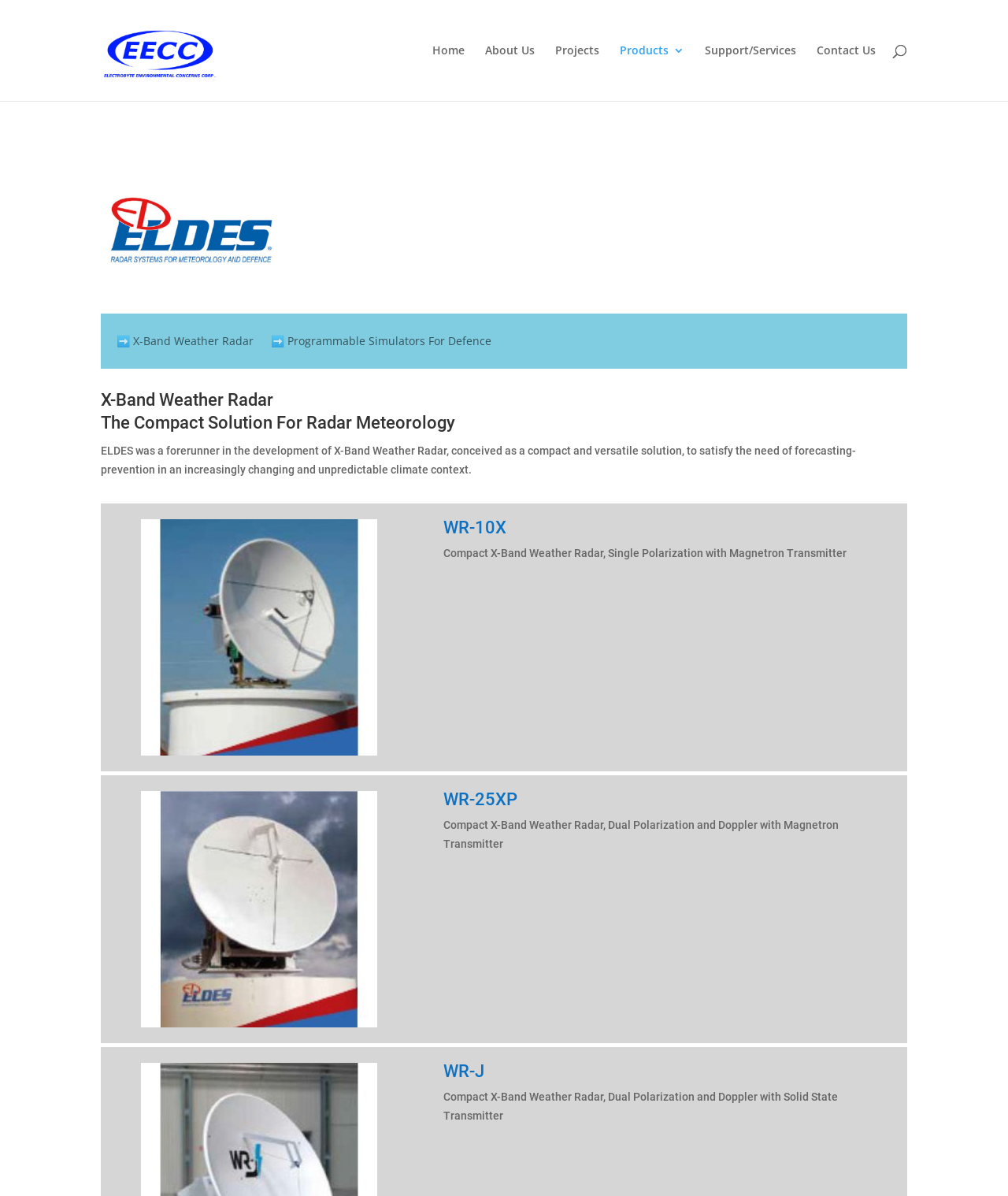Please determine the bounding box coordinates of the clickable area required to carry out the following instruction: "view about us page". The coordinates must be four float numbers between 0 and 1, represented as [left, top, right, bottom].

[0.481, 0.038, 0.53, 0.084]